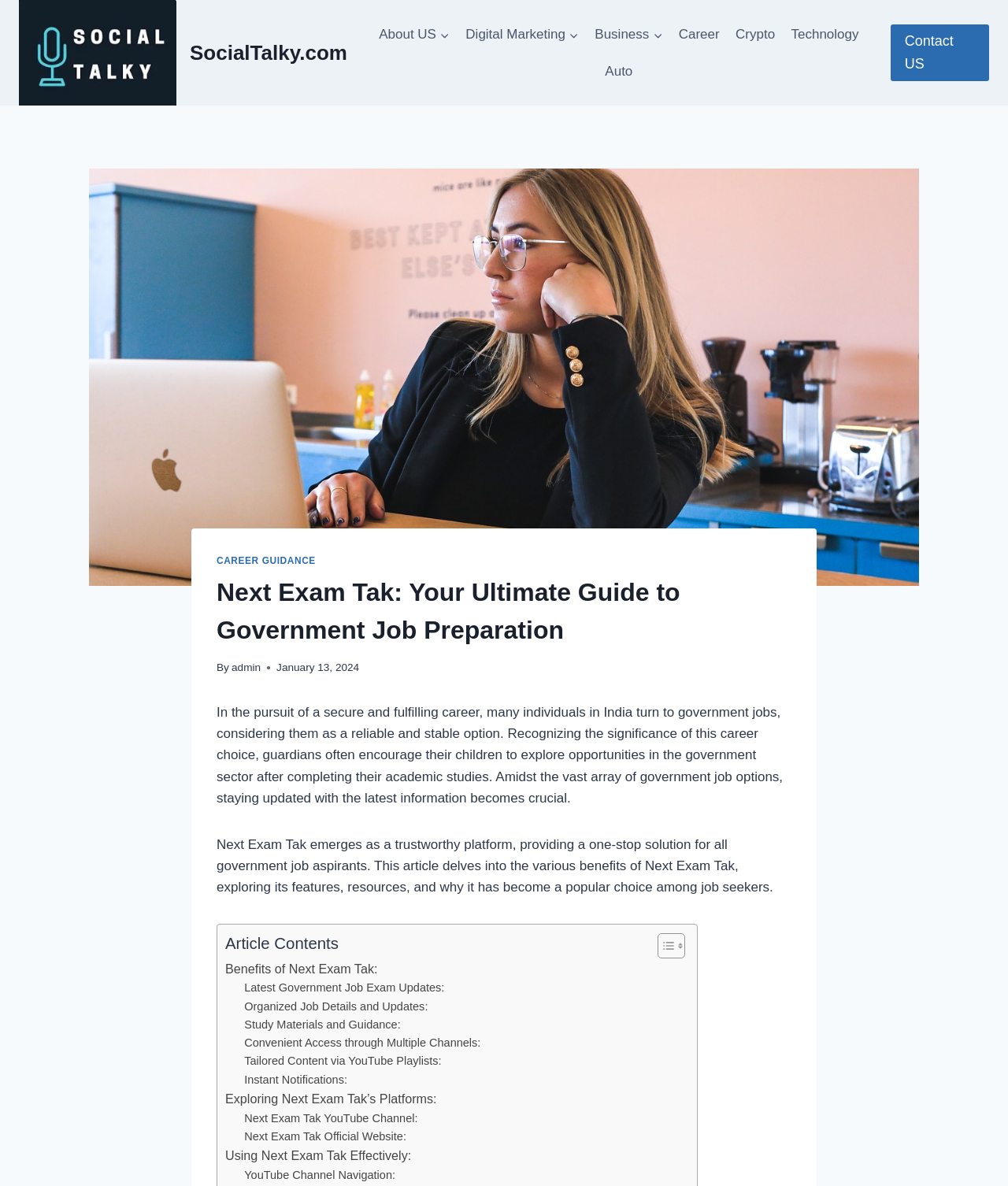Please predict the bounding box coordinates (top-left x, top-left y, bottom-right x, bottom-right y) for the UI element in the screenshot that fits the description: admin

[0.23, 0.558, 0.259, 0.568]